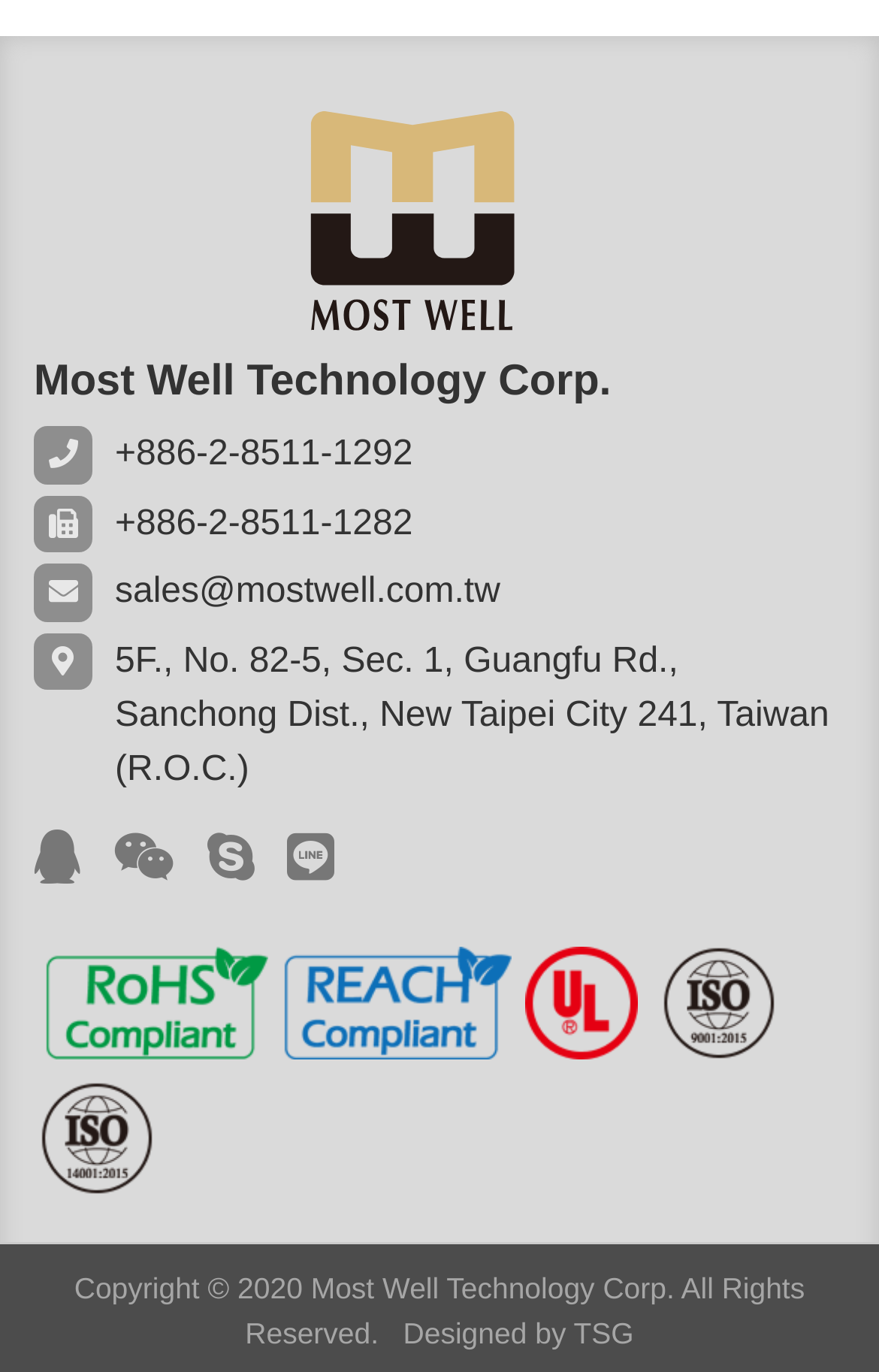What is the phone number?
Please answer using one word or phrase, based on the screenshot.

+886-2-8511-1292